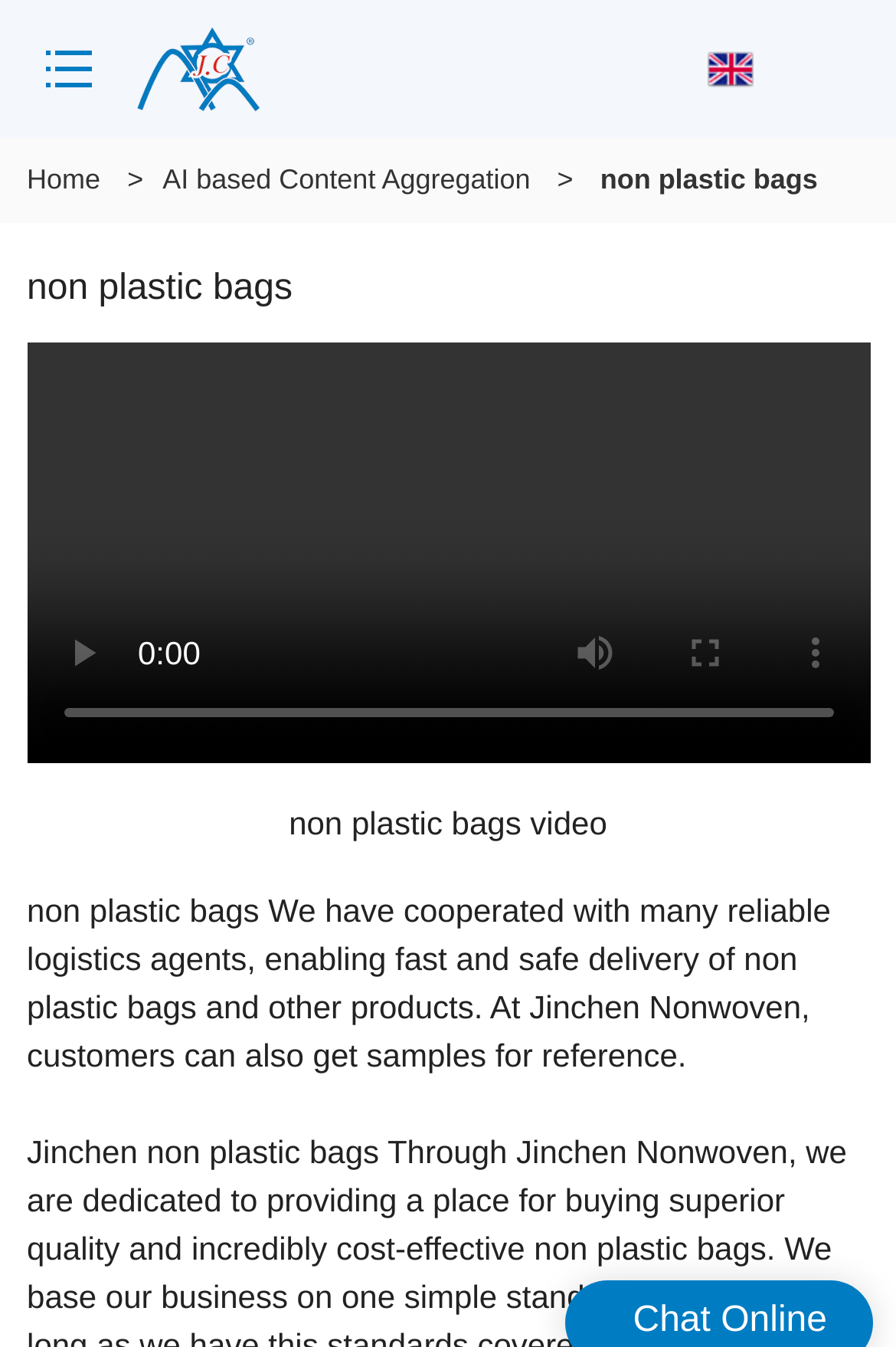Based on the element description Home, identify the bounding box of the UI element in the given webpage screenshot. The coordinates should be in the format (top-left x, top-left y, bottom-right x, bottom-right y) and must be between 0 and 1.

[0.03, 0.121, 0.112, 0.145]